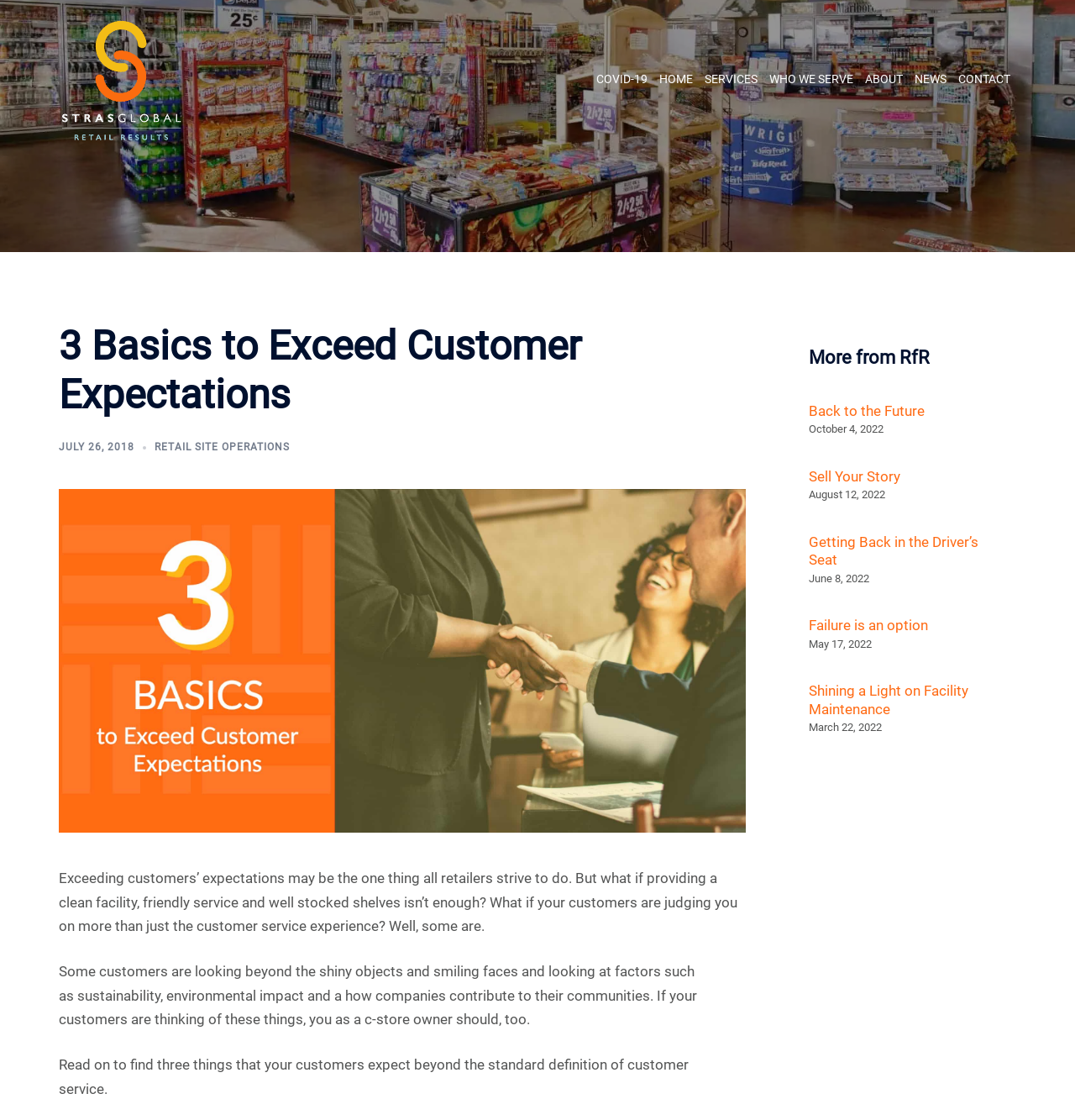What is the date of the article 'Shining a Light on Facility Maintenance'?
Ensure your answer is thorough and detailed.

In the 'More from RfR' section, next to the link 'Shining a Light on Facility Maintenance', I can see the date 'March 22, 2022', which is the date of the article.